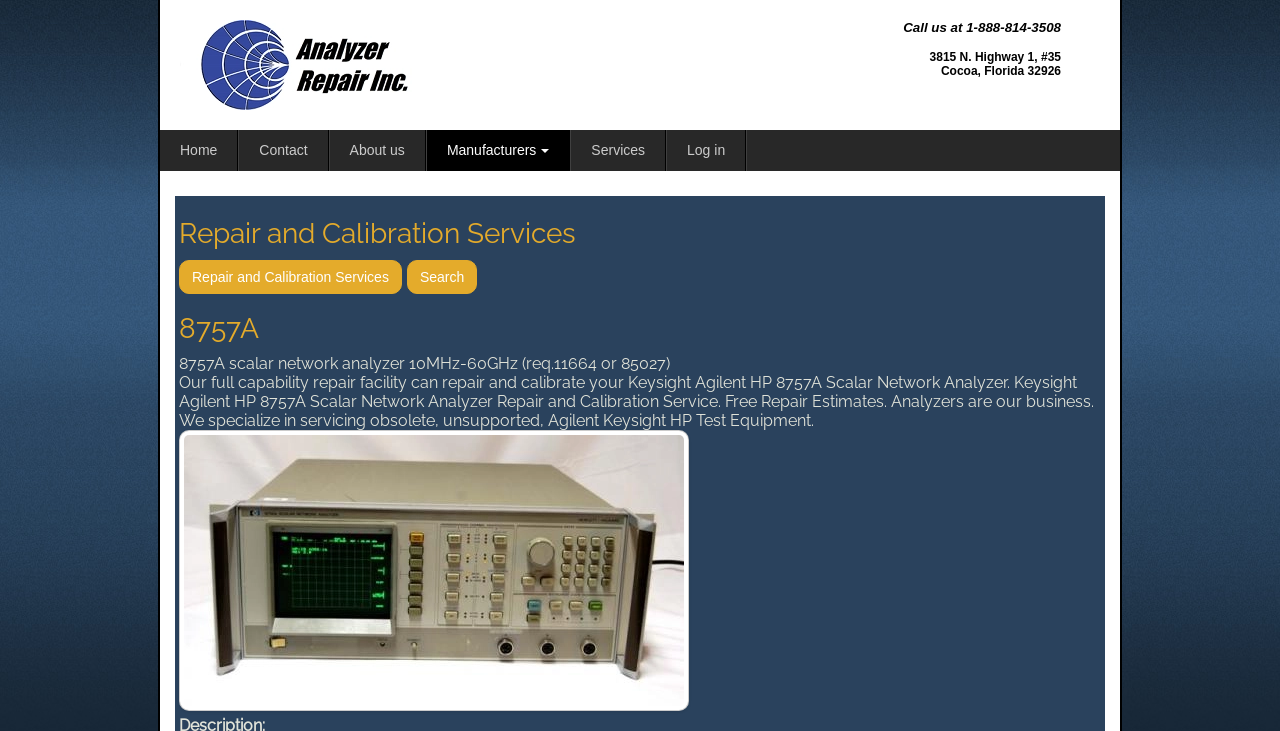Please find the bounding box coordinates of the element that must be clicked to perform the given instruction: "Learn more about the '8757A' Scalar Network Analyzer". The coordinates should be four float numbers from 0 to 1, i.e., [left, top, right, bottom].

[0.14, 0.429, 0.86, 0.471]